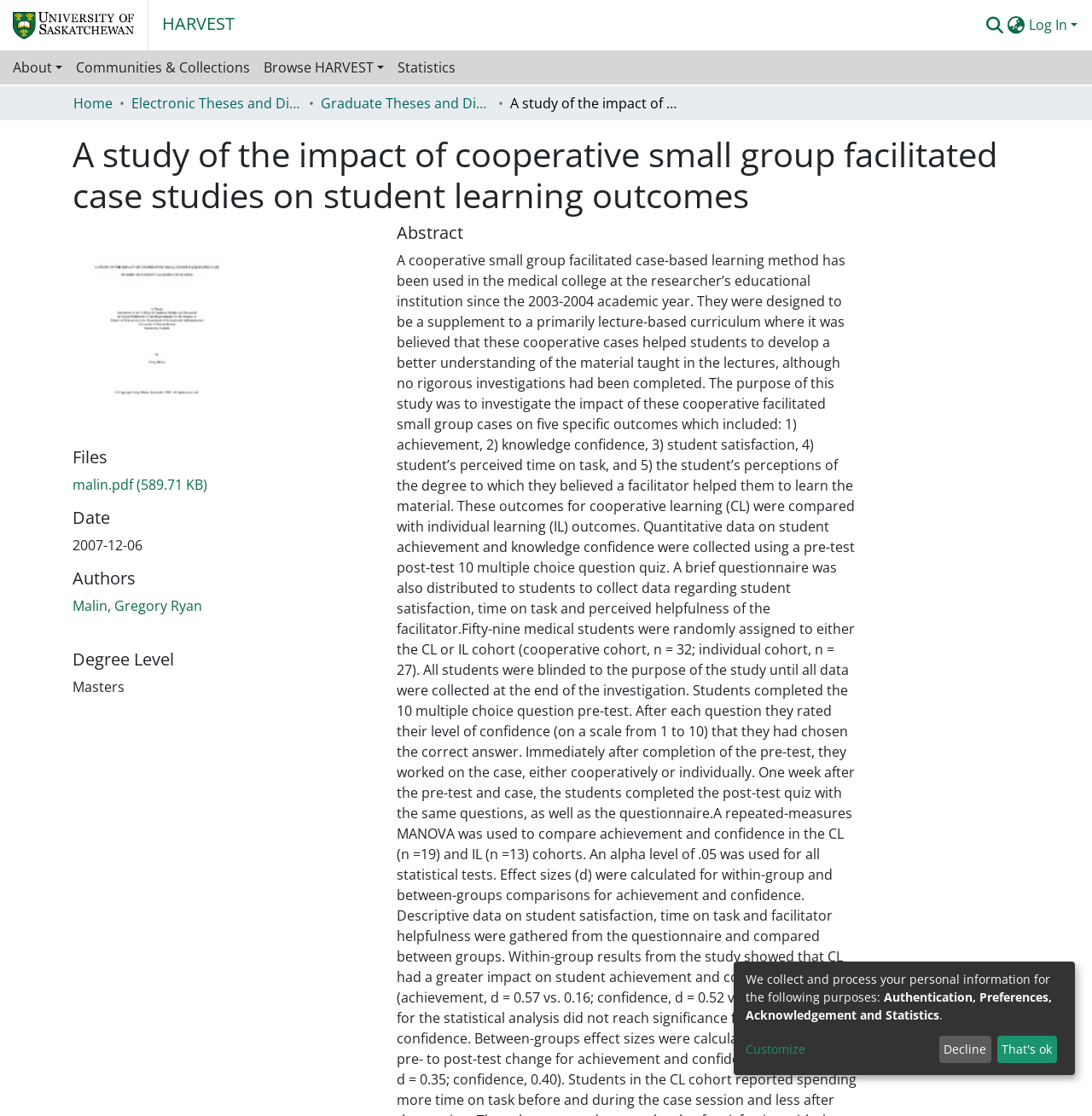What is the name of the repository?
Please provide a single word or phrase as your answer based on the image.

HARVEST